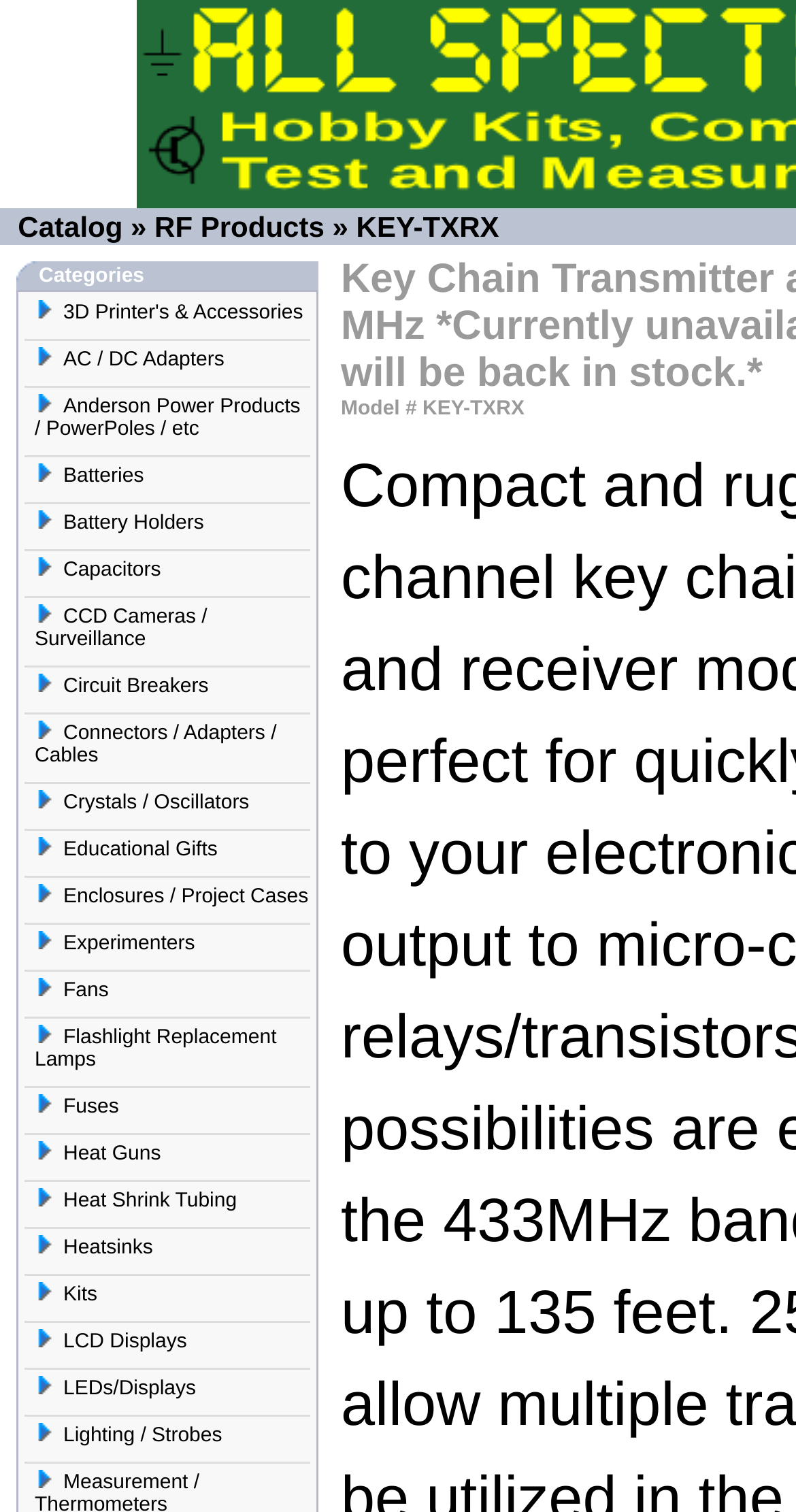Give a complete and precise description of the webpage's appearance.

This webpage appears to be a product page for a "Key Chain Transmitter and Receiver Module" from All Spectrum Electronics. At the top, there are three links: "Catalog", "RF Products", and "KEY-TXRX". 

Below these links, there is a table with three columns. The first column is empty, the second column is labeled "Categories", and the third column is also empty. 

In the second column, there is a list of 24 categories, including "3D Printer's & Accessories", "AC / DC Adapters", "Batteries", and so on, up to "Lighting / Strobes". These categories are listed vertically, one below the other, and take up most of the page.